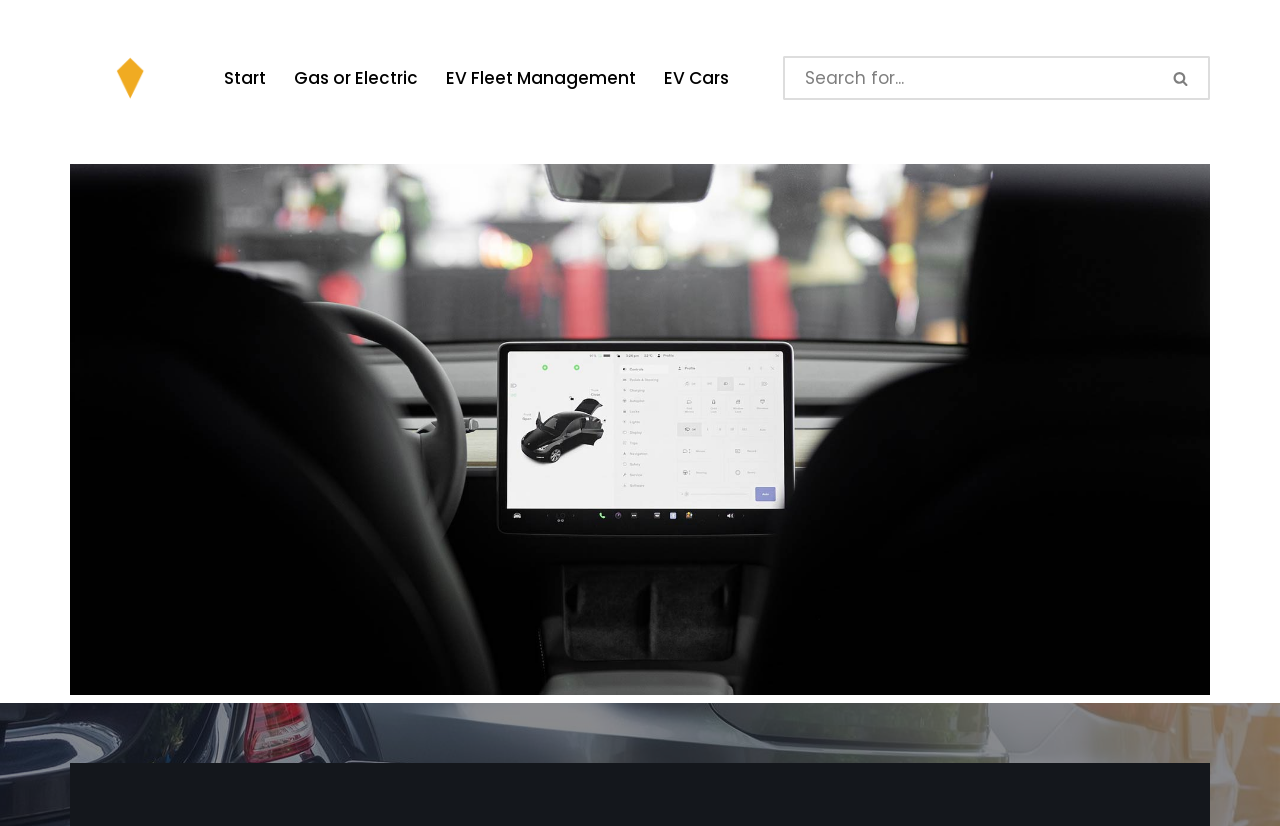Determine the bounding box coordinates for the area that needs to be clicked to fulfill this task: "Visit the 'eDriveway - Everything electric' page". The coordinates must be given as four float numbers between 0 and 1, i.e., [left, top, right, bottom].

[0.055, 0.199, 0.945, 0.842]